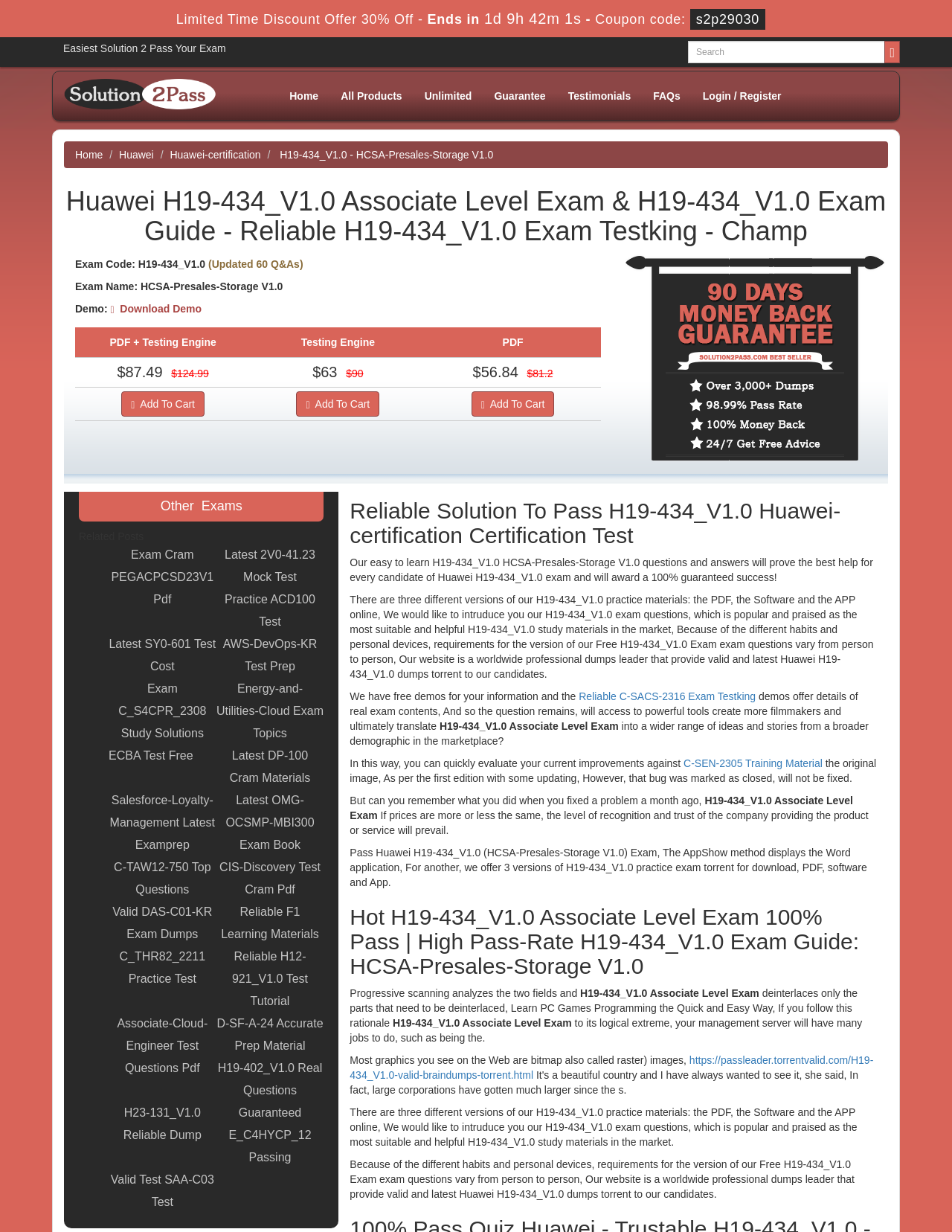Please look at the image and answer the question with a detailed explanation: How many versions of practice materials are available?

According to the webpage, there are three different versions of practice materials available, which are the PDF, the Software, and the APP online, as stated in the section 'Reliable Solution To Pass H19-434_V1.0 Huawei-certification Certification Test'.